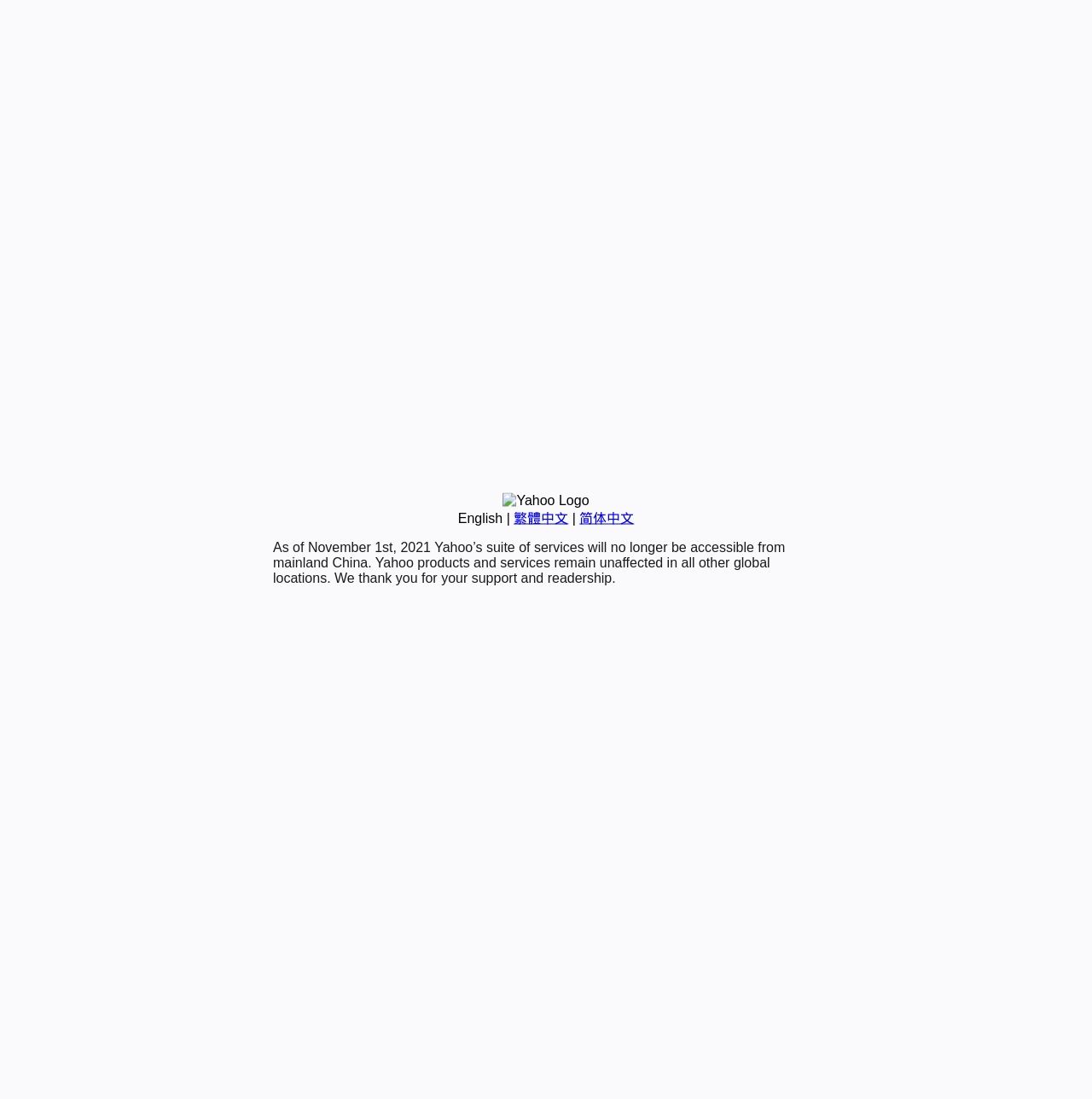Identify the coordinates of the bounding box for the element described below: "繁體中文". Return the coordinates as four float numbers between 0 and 1: [left, top, right, bottom].

[0.47, 0.465, 0.52, 0.478]